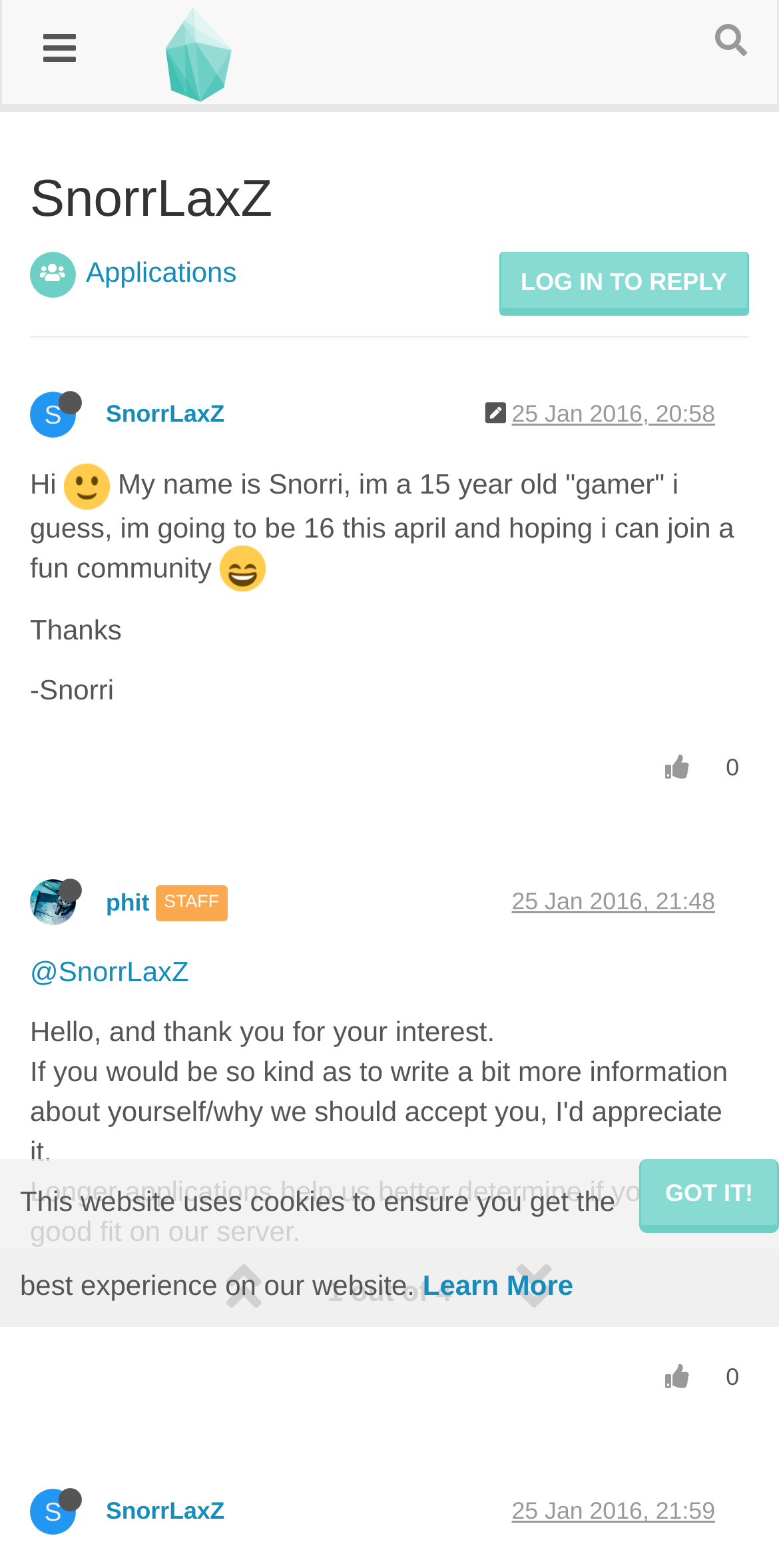Determine the bounding box coordinates of the clickable region to execute the instruction: "Learn more about the website". The coordinates should be four float numbers between 0 and 1, denoted as [left, top, right, bottom].

[0.543, 0.809, 0.736, 0.83]